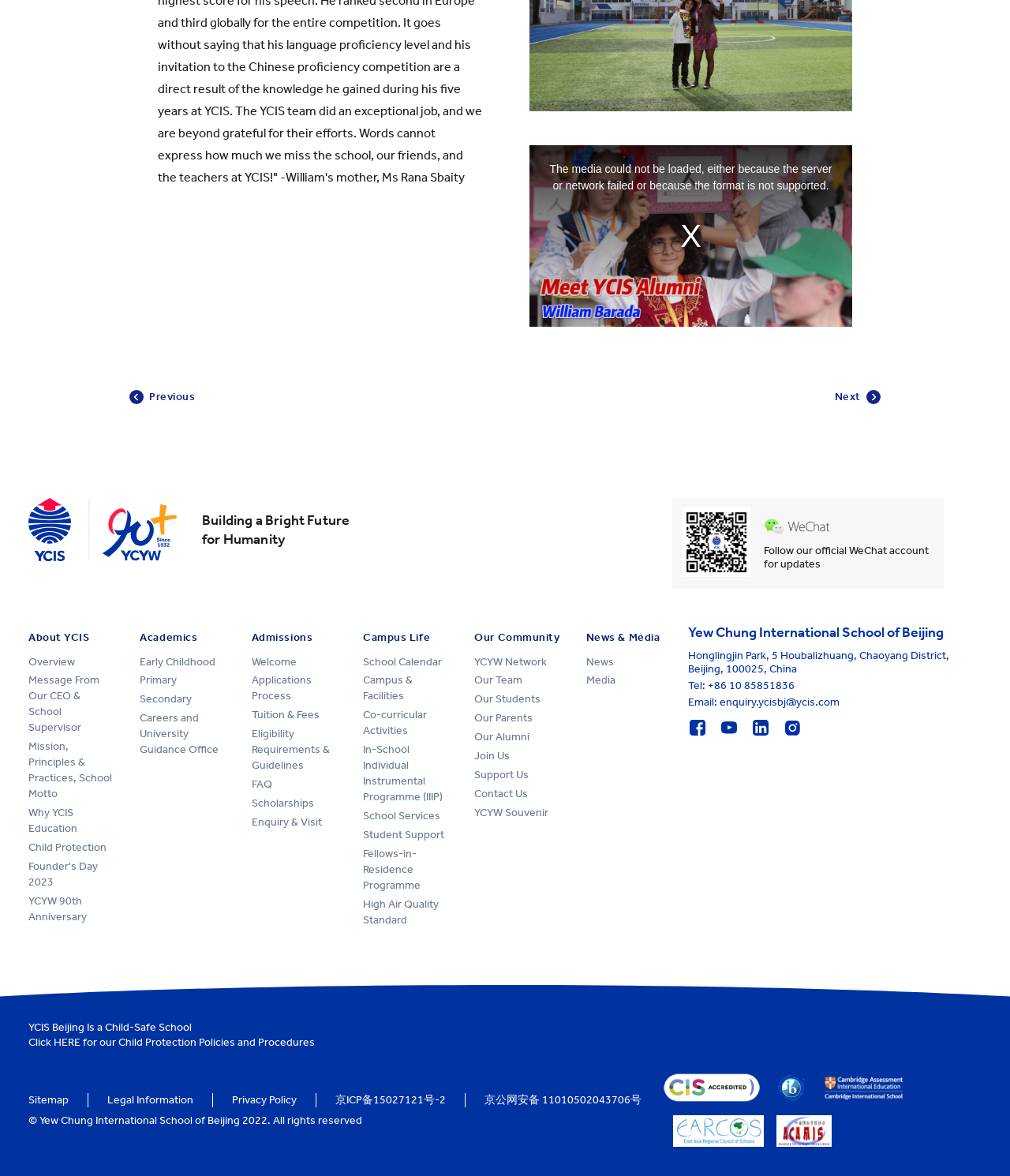Determine the bounding box coordinates of the target area to click to execute the following instruction: "contact Coach Bill Renner via email."

None